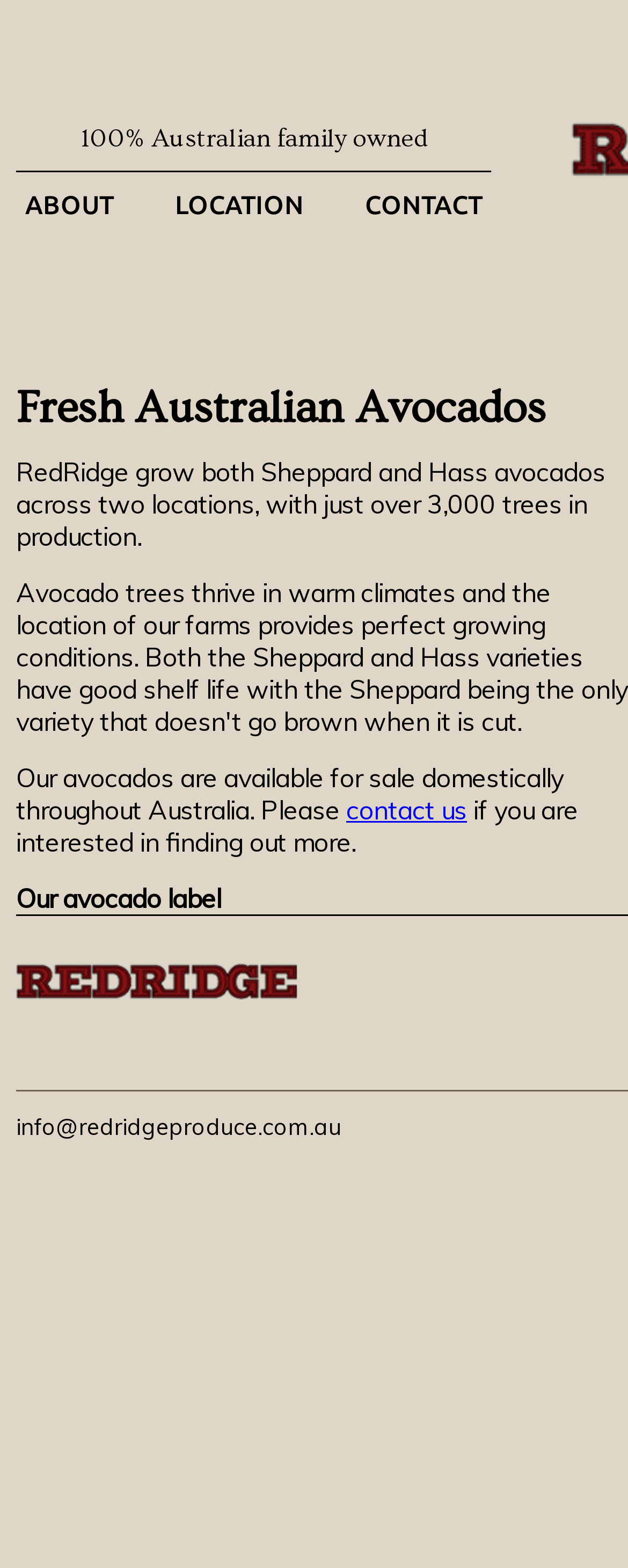Predict the bounding box coordinates of the UI element that matches this description: "contact us". The coordinates should be in the format [left, top, right, bottom] with each value between 0 and 1.

[0.551, 0.506, 0.744, 0.526]